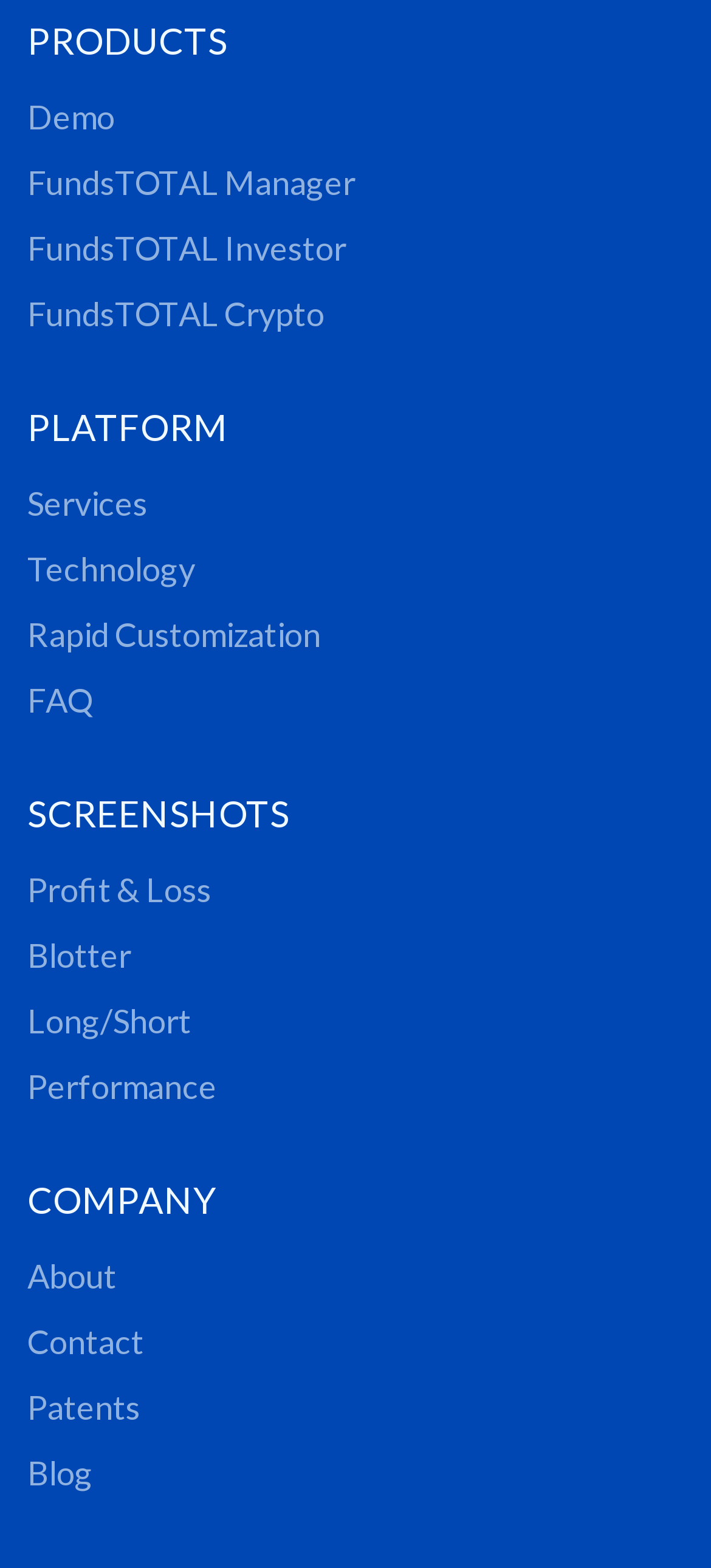How many 'FundsTOTAL' products are there?
Your answer should be a single word or phrase derived from the screenshot.

3